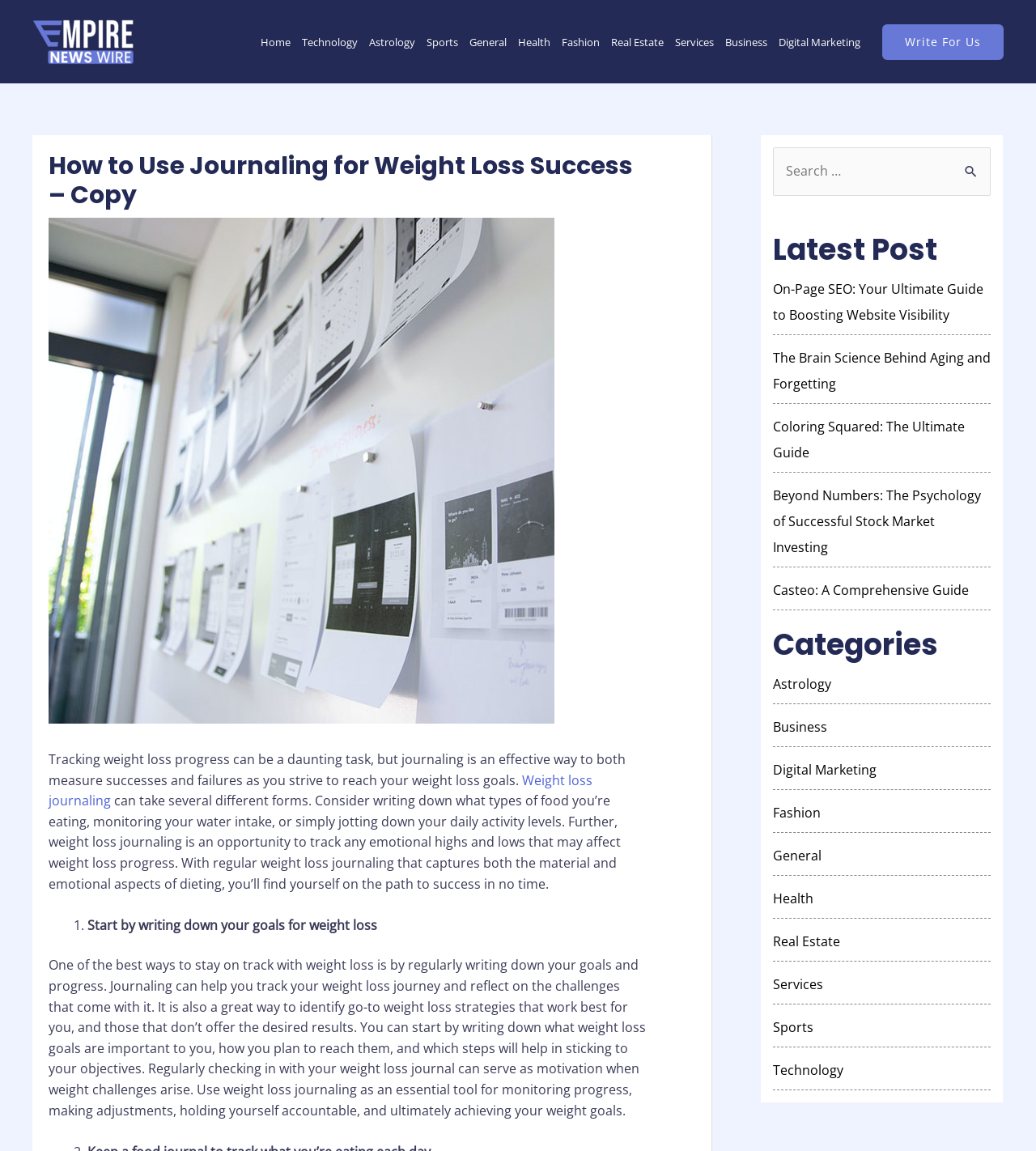Find the bounding box coordinates of the element to click in order to complete this instruction: "Search for products". The bounding box coordinates must be four float numbers between 0 and 1, denoted as [left, top, right, bottom].

None